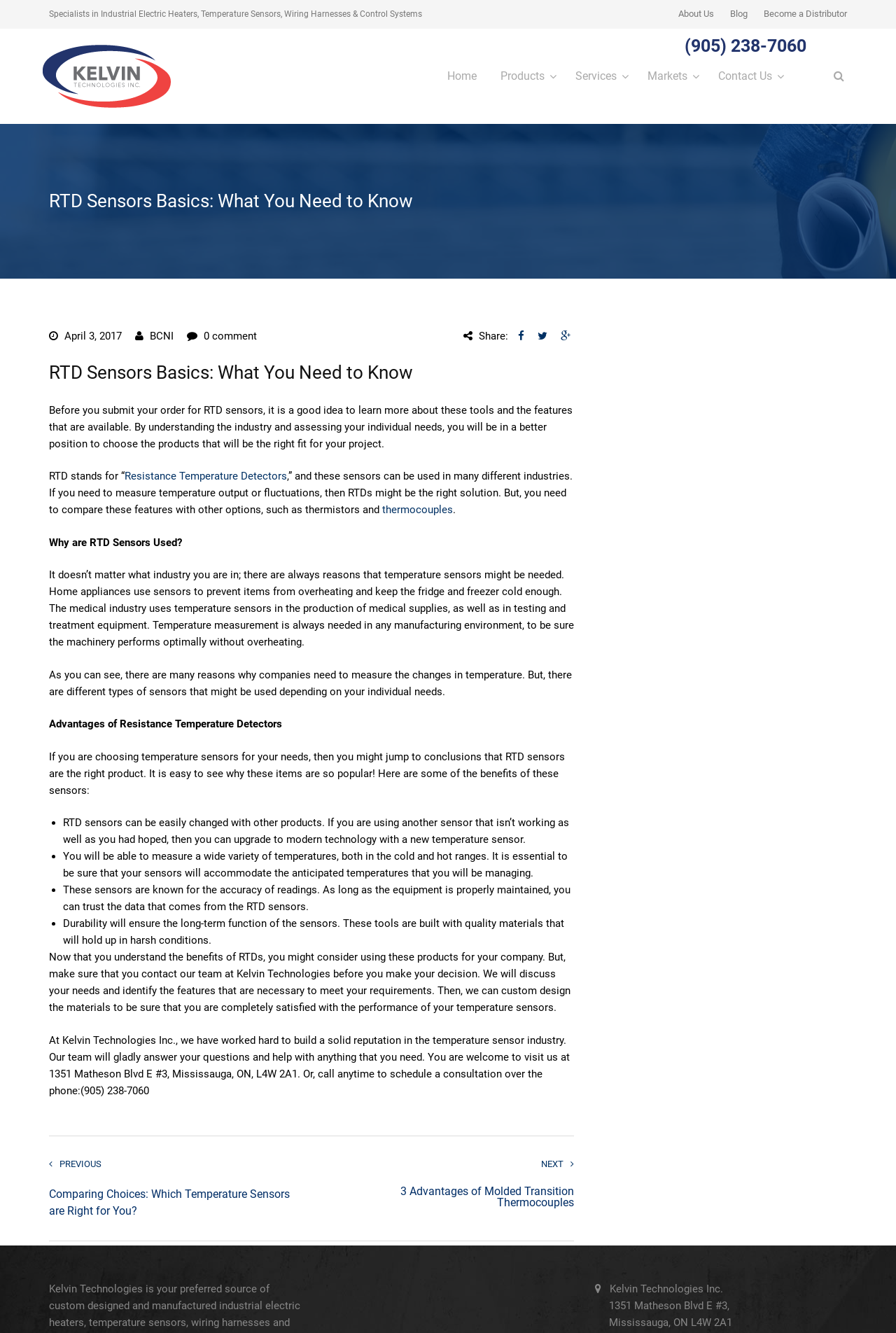Find the bounding box coordinates of the clickable area required to complete the following action: "Visit the 'Home' page".

[0.499, 0.029, 0.532, 0.085]